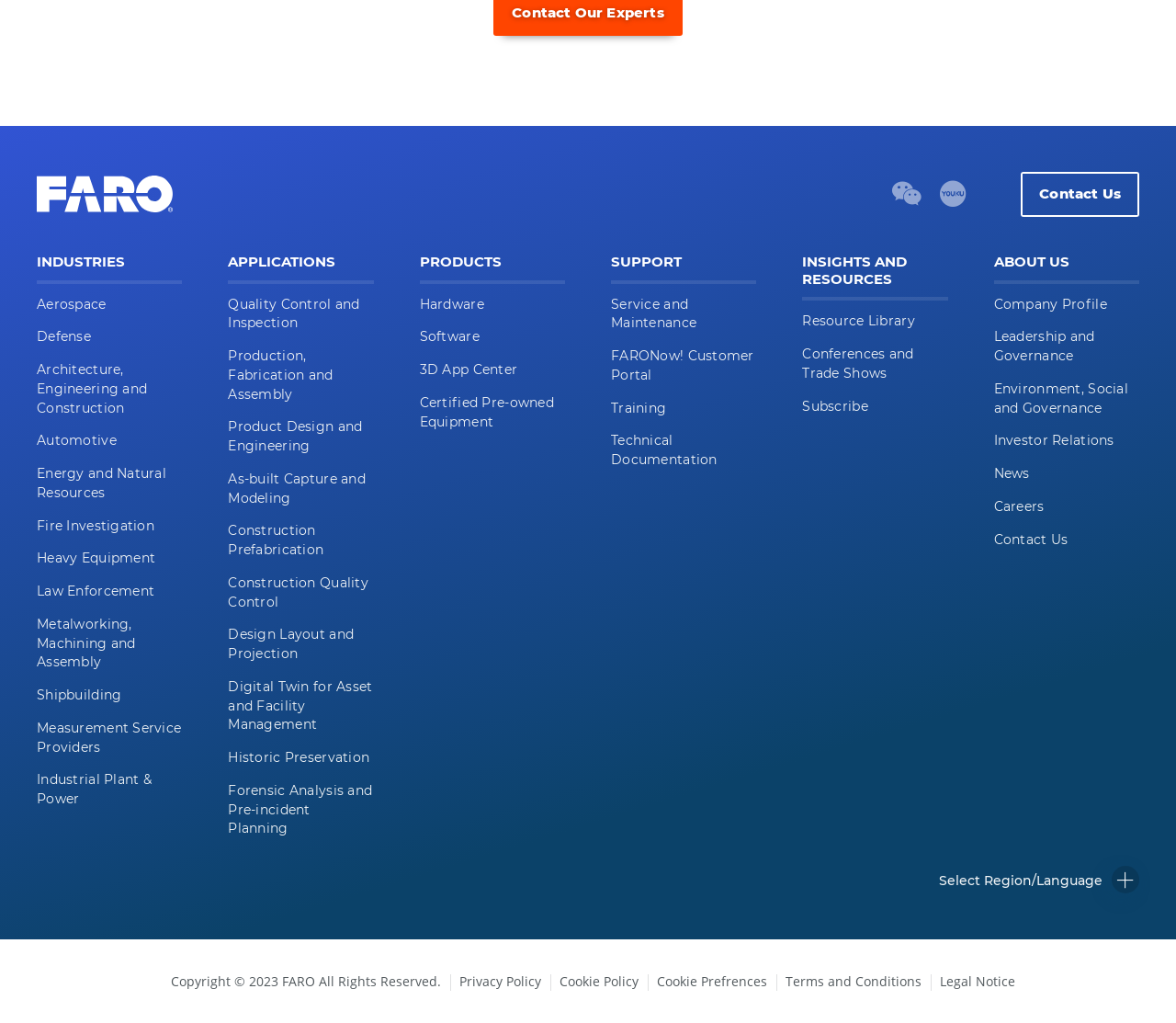What is the topic of the 'Resource Library'? From the image, respond with a single word or brief phrase.

Insights and Resources